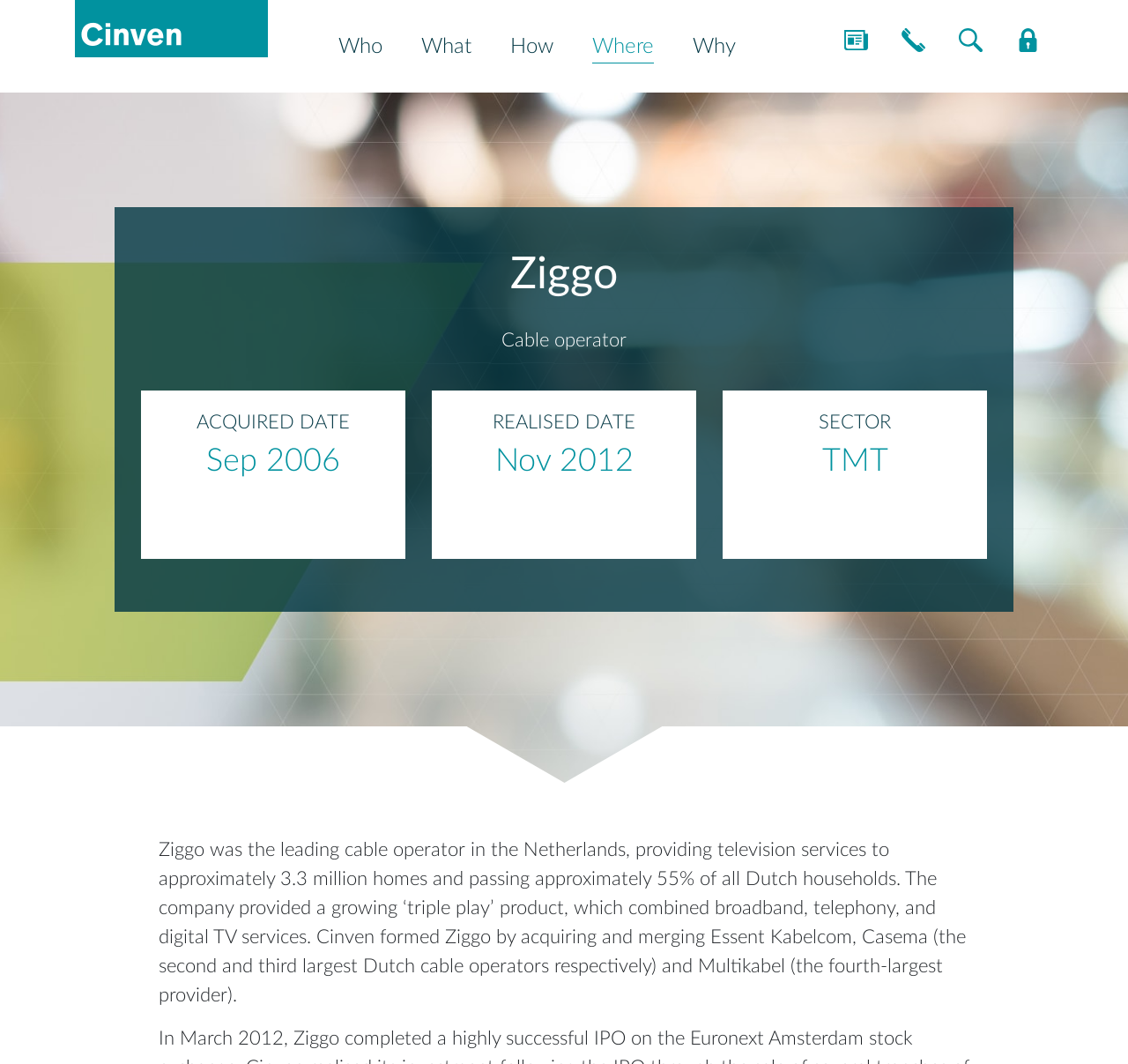Specify the bounding box coordinates for the region that must be clicked to perform the given instruction: "Click on Cinven".

[0.066, 0.0, 0.283, 0.054]